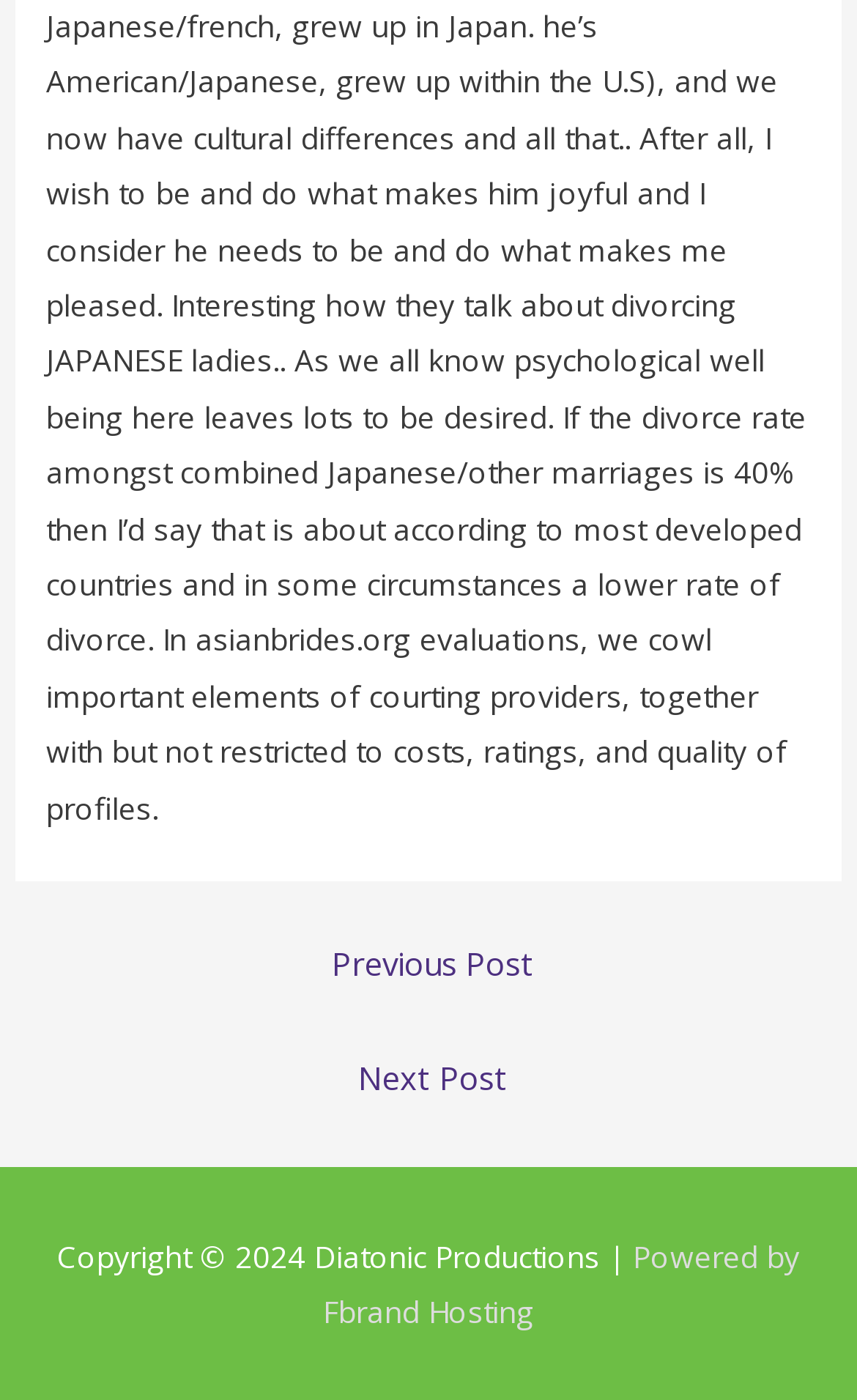Locate the bounding box of the UI element with the following description: "← Previous Post".

[0.024, 0.664, 0.986, 0.718]